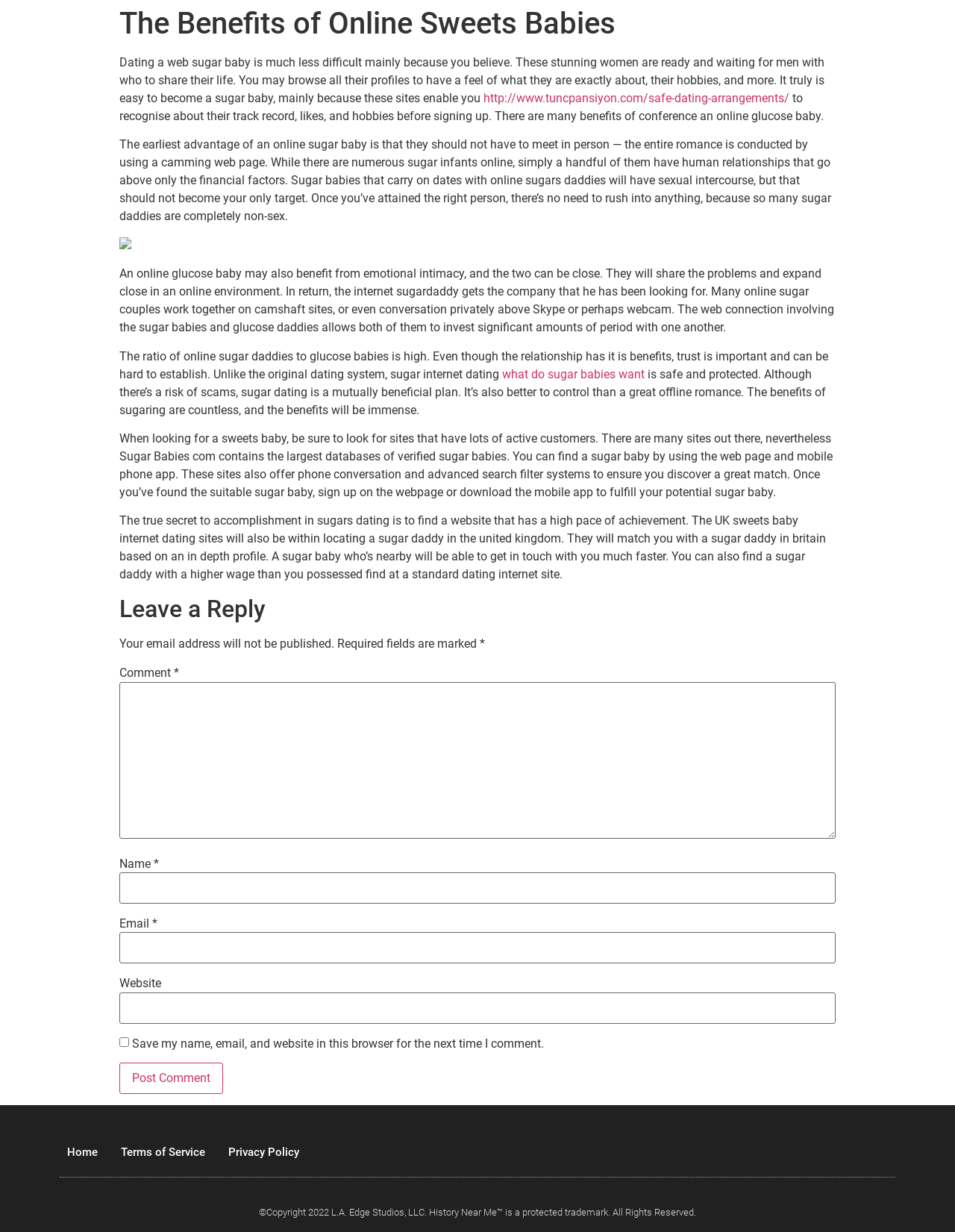Determine the bounding box coordinates (top-left x, top-left y, bottom-right x, bottom-right y) of the UI element described in the following text: parent_node: Name * name="author"

[0.125, 0.708, 0.875, 0.733]